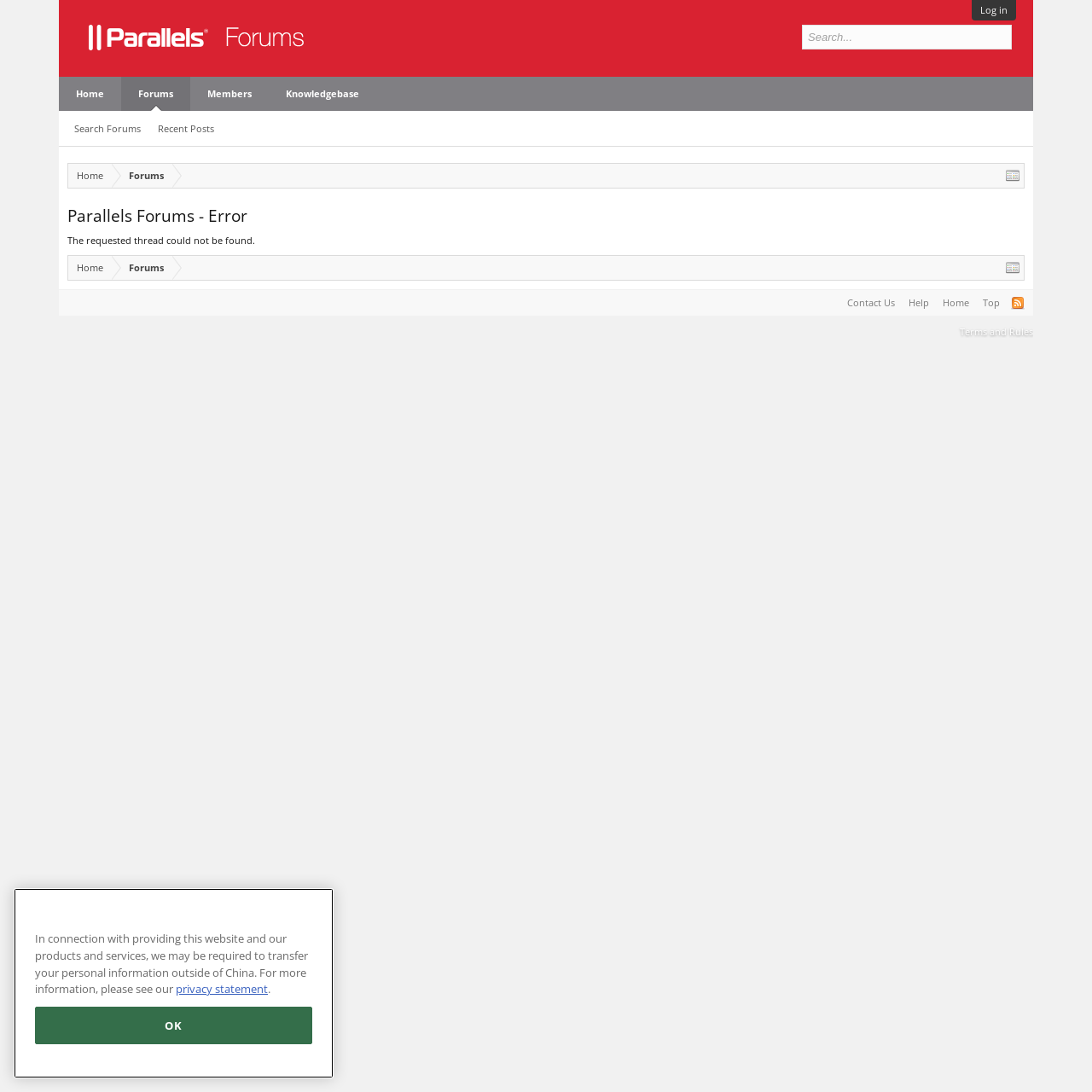Give a one-word or short phrase answer to this question: 
What is the purpose of the searchbox?

To search the forum